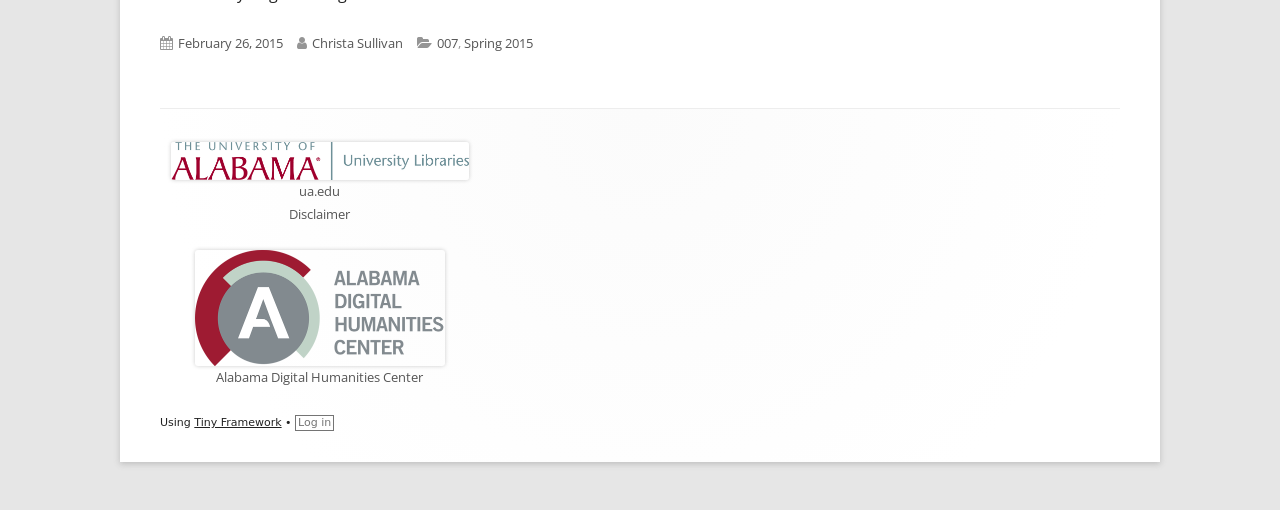Highlight the bounding box coordinates of the region I should click on to meet the following instruction: "Read disclaimer".

[0.226, 0.402, 0.274, 0.438]